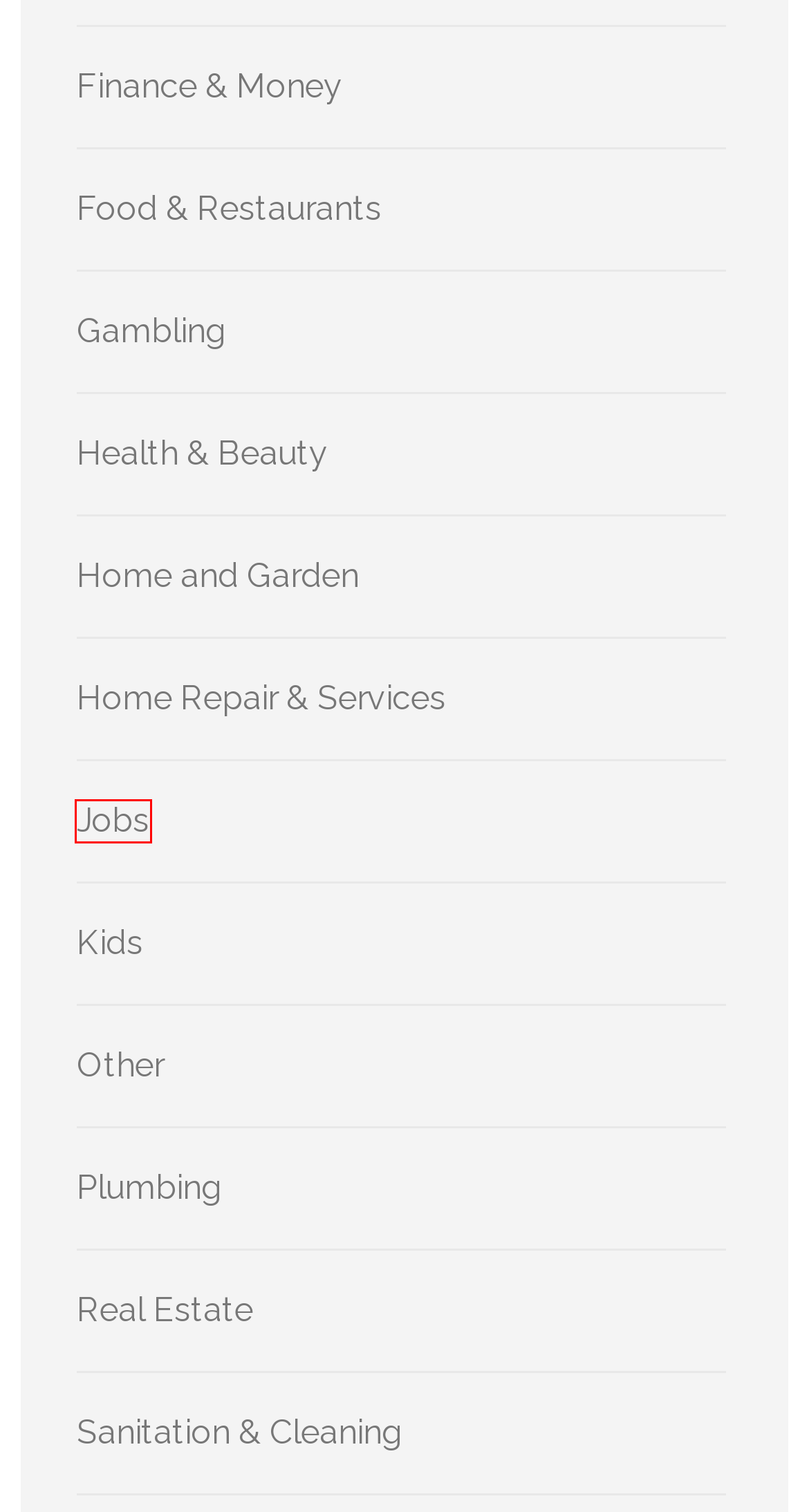You see a screenshot of a webpage with a red bounding box surrounding an element. Pick the webpage description that most accurately represents the new webpage after interacting with the element in the red bounding box. The options are:
A. Home Repair & Services – QuickFlash
B. Jobs – QuickFlash
C. Sanitation & Cleaning – QuickFlash
D. Plumbing – QuickFlash
E. Gambling – QuickFlash
F. Kids – QuickFlash
G. Food & Restaurants – QuickFlash
H. Real Estate – QuickFlash

B